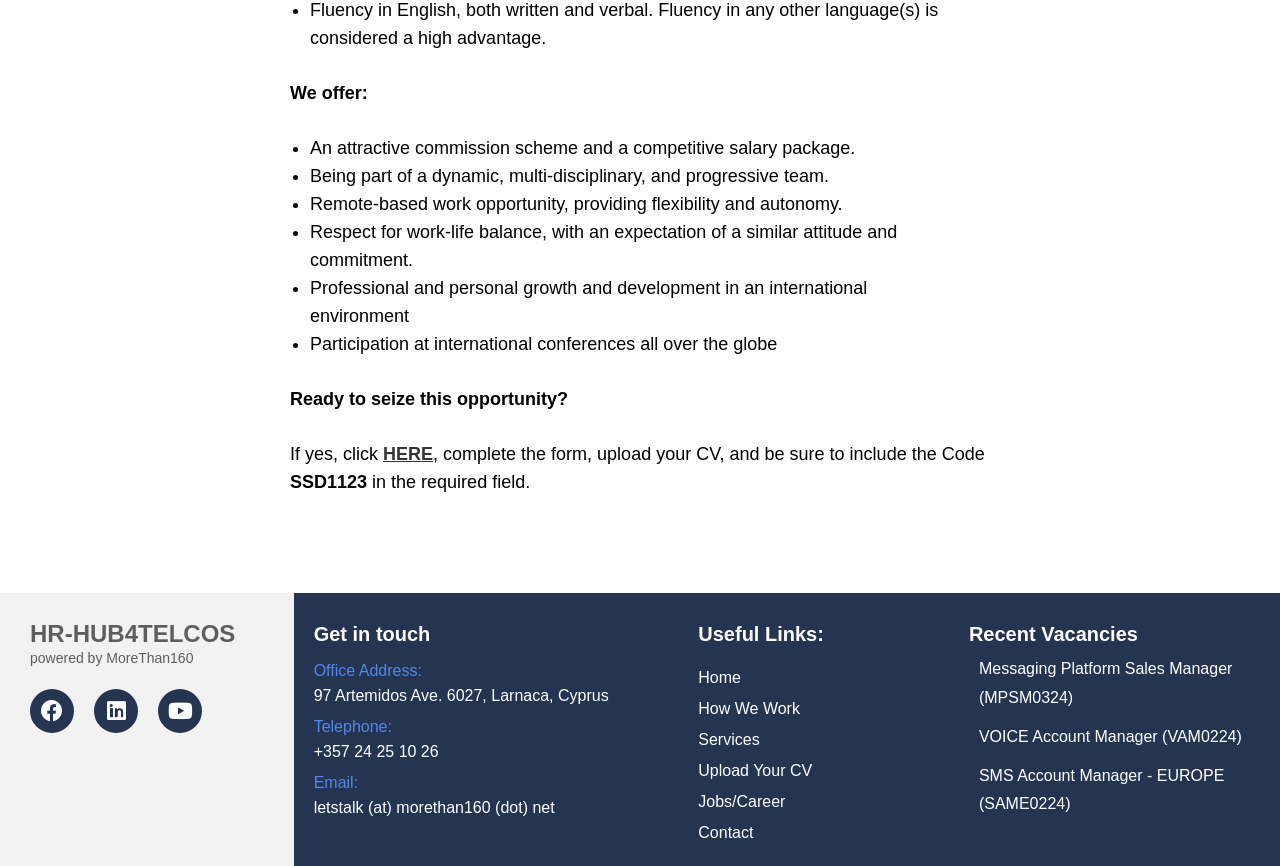Give a succinct answer to this question in a single word or phrase: 
How can one apply for a job?

Click HERE